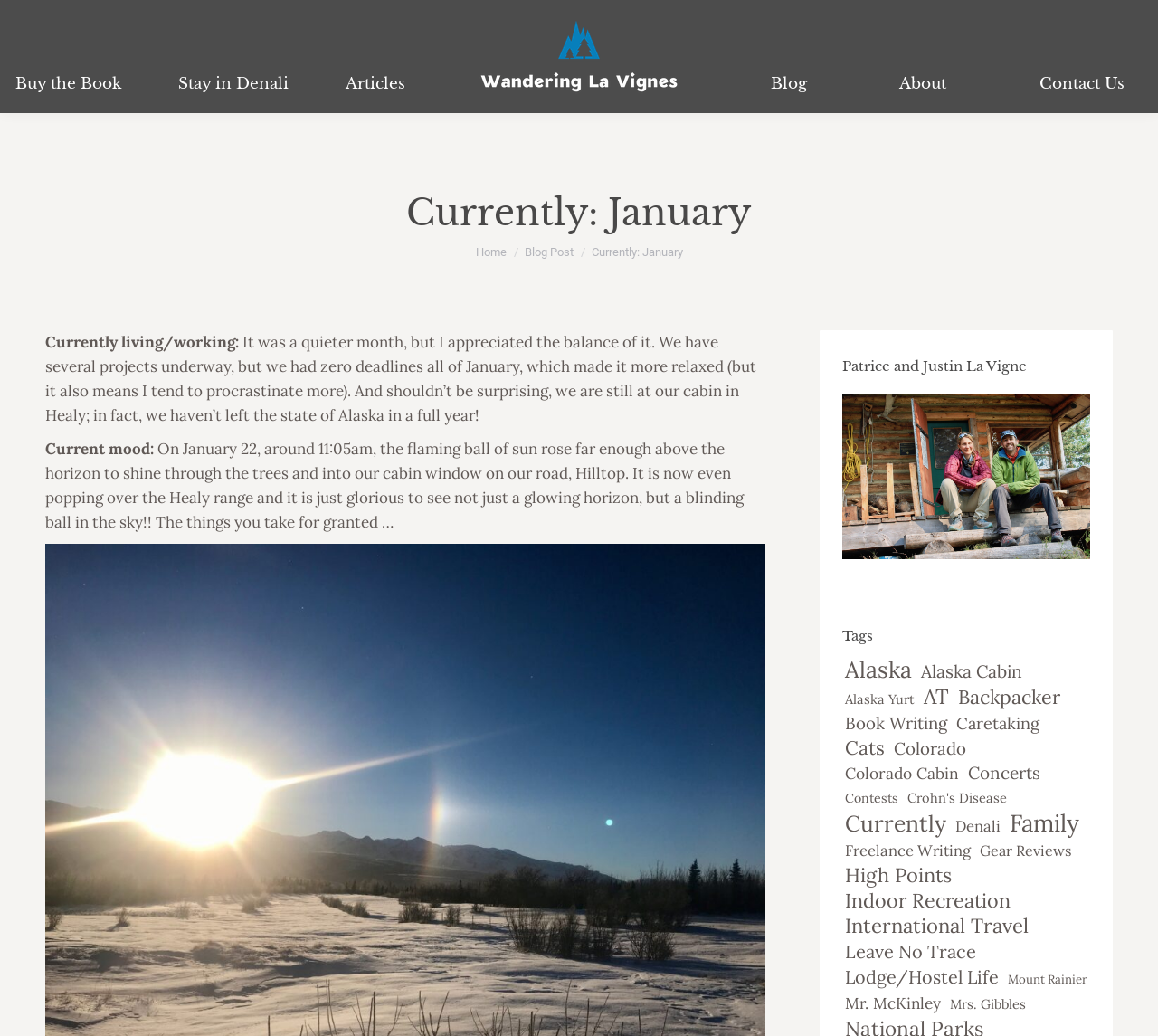Specify the bounding box coordinates for the region that must be clicked to perform the given instruction: "Visit the 'Blog' page".

[0.637, 0.016, 0.726, 0.093]